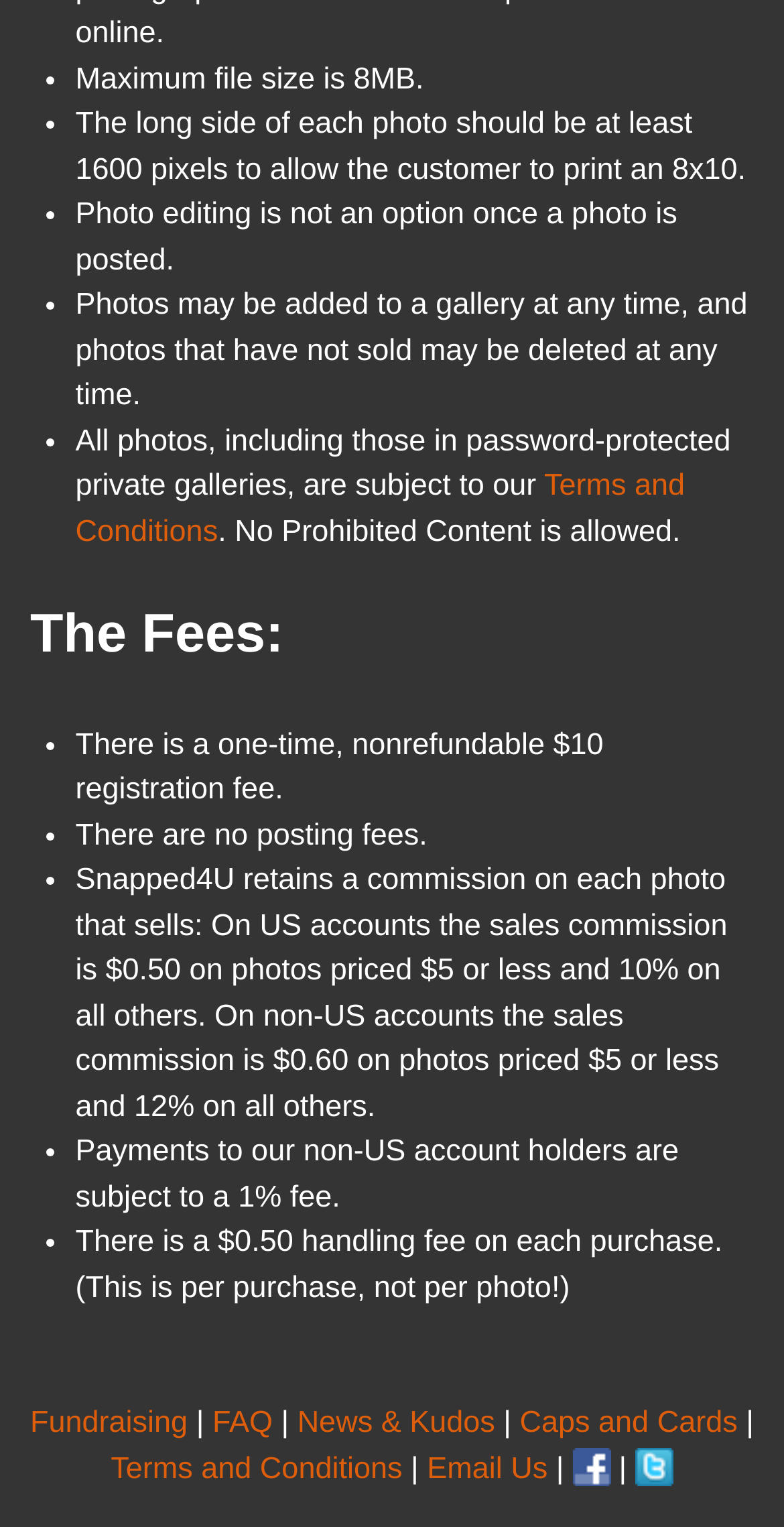What is the commission on photos priced $5 or less for US accounts?
Please answer the question with a detailed response using the information from the screenshot.

The webpage states that Snapped4U retains a commission on each photo that sells, and for US accounts, the sales commission is $0.50 on photos priced $5 or less.